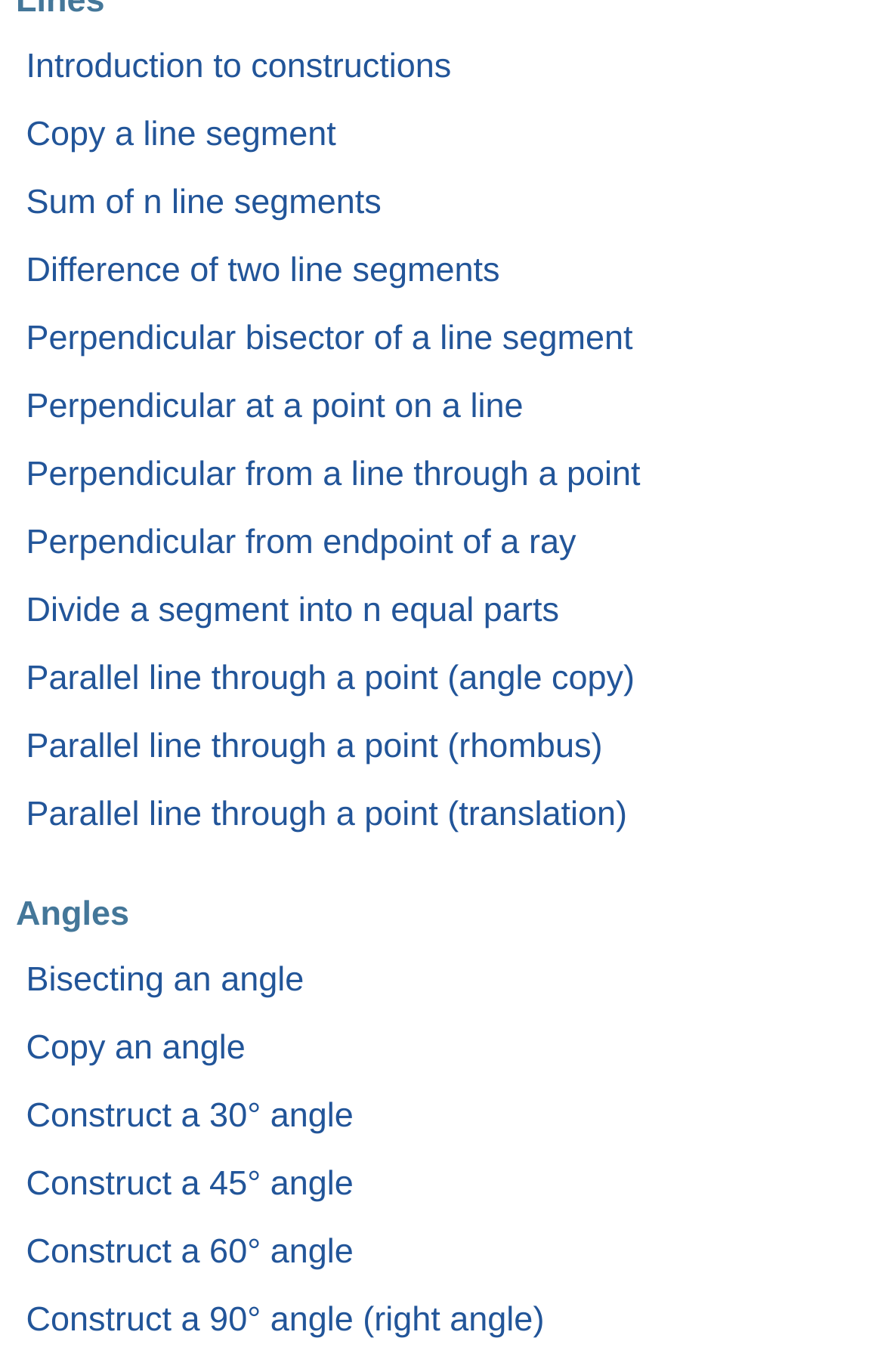What is the first construction link about?
Examine the screenshot and reply with a single word or phrase.

Introduction to constructions